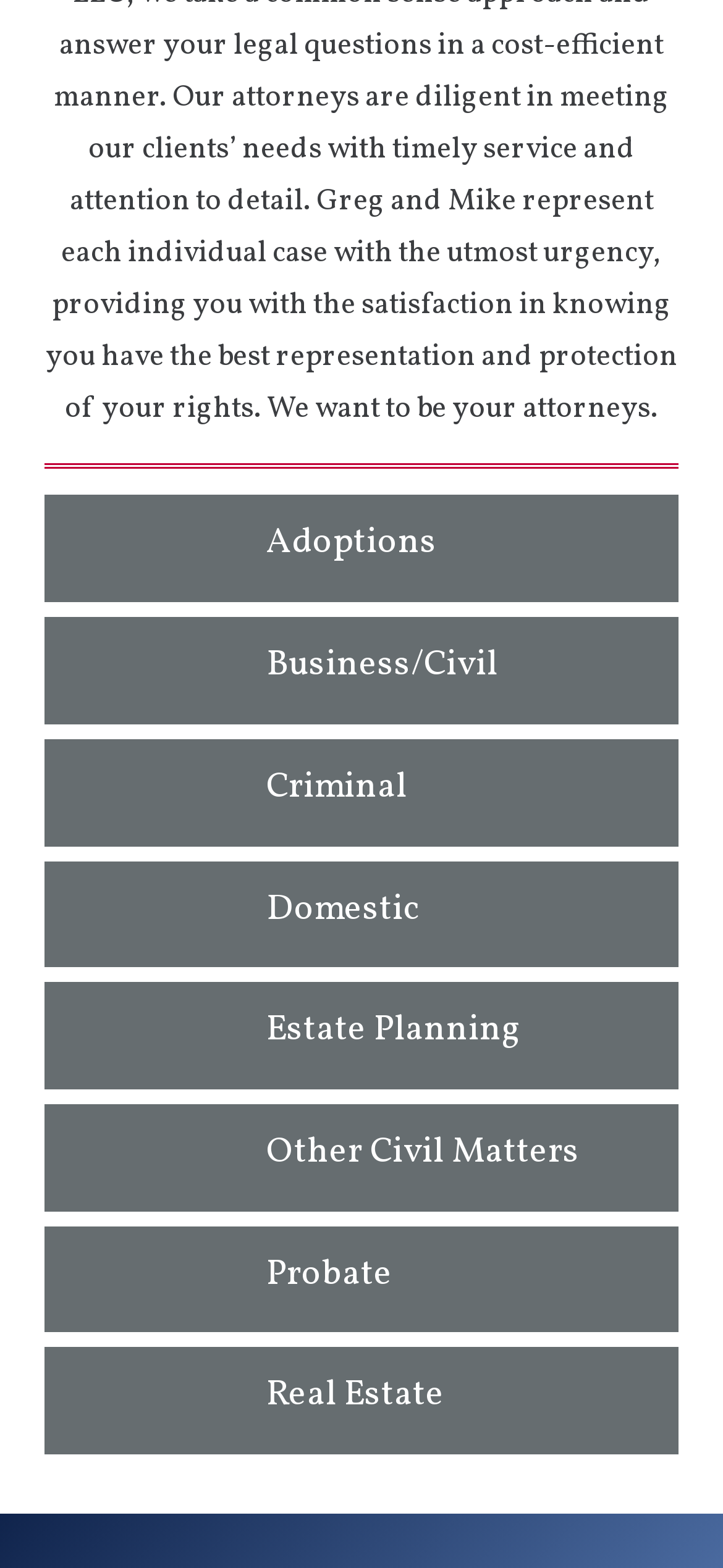Please determine the bounding box coordinates of the area that needs to be clicked to complete this task: 'Explore Criminal'. The coordinates must be four float numbers between 0 and 1, formatted as [left, top, right, bottom].

[0.062, 0.471, 0.938, 0.539]